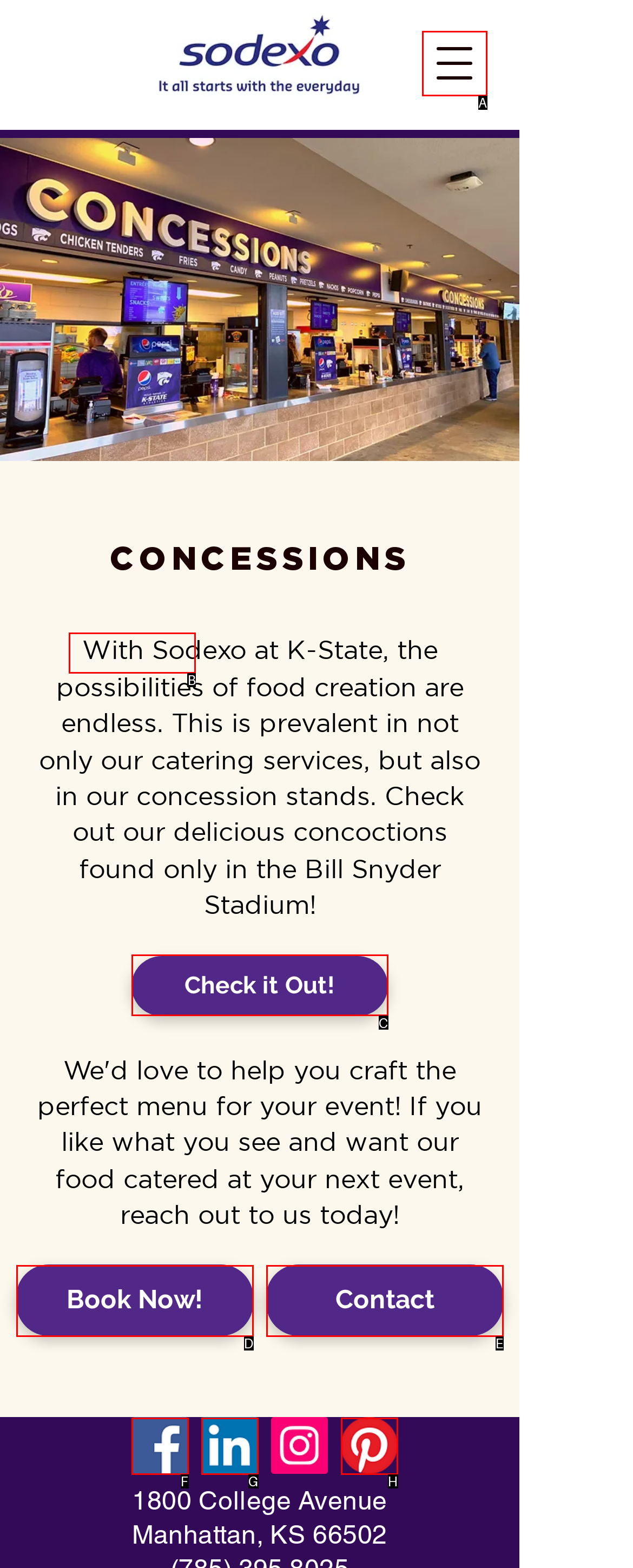Identify the correct UI element to click for the following task: Check out concessions Choose the option's letter based on the given choices.

C